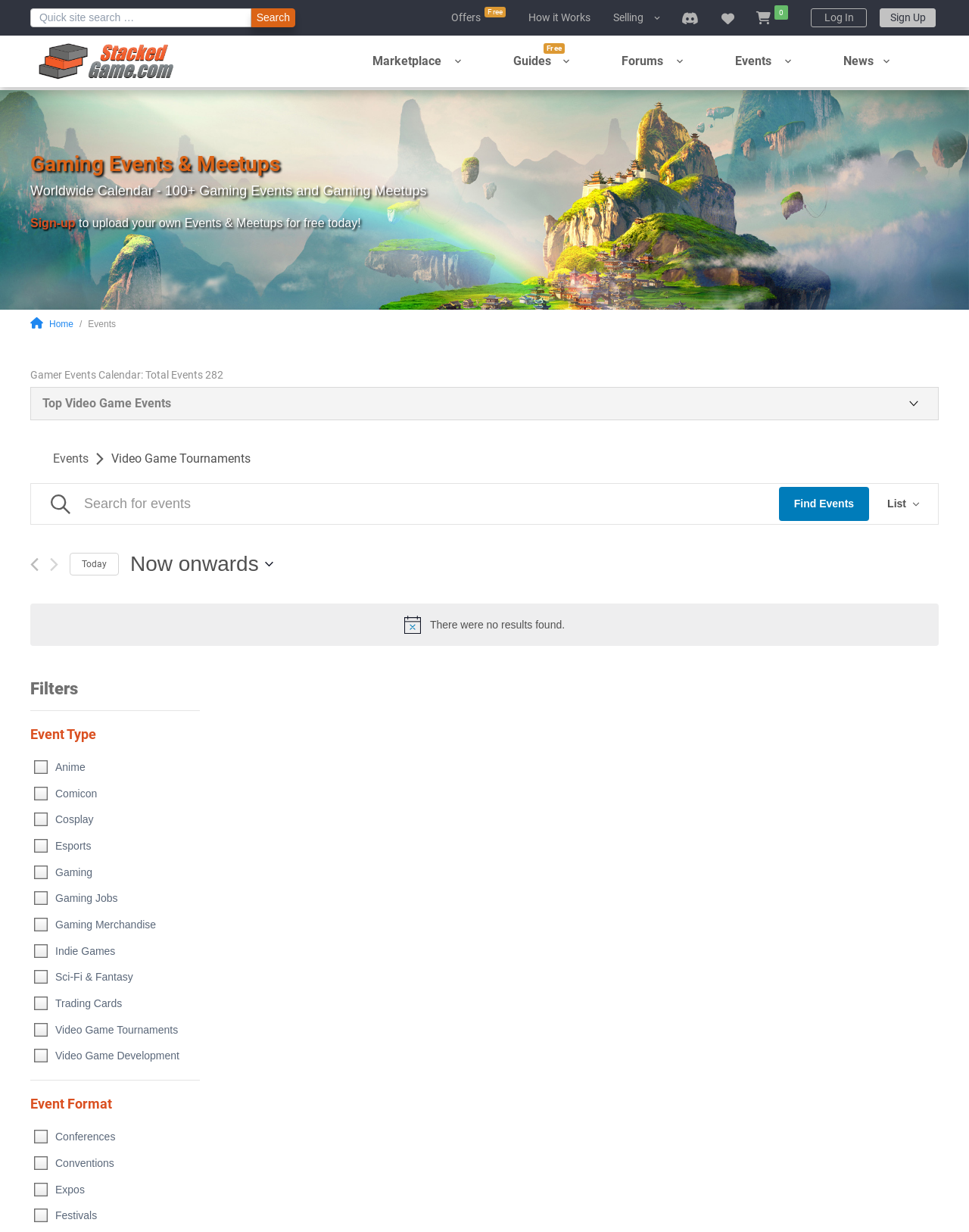Please determine the heading text of this webpage.

Gaming Events & Meetups